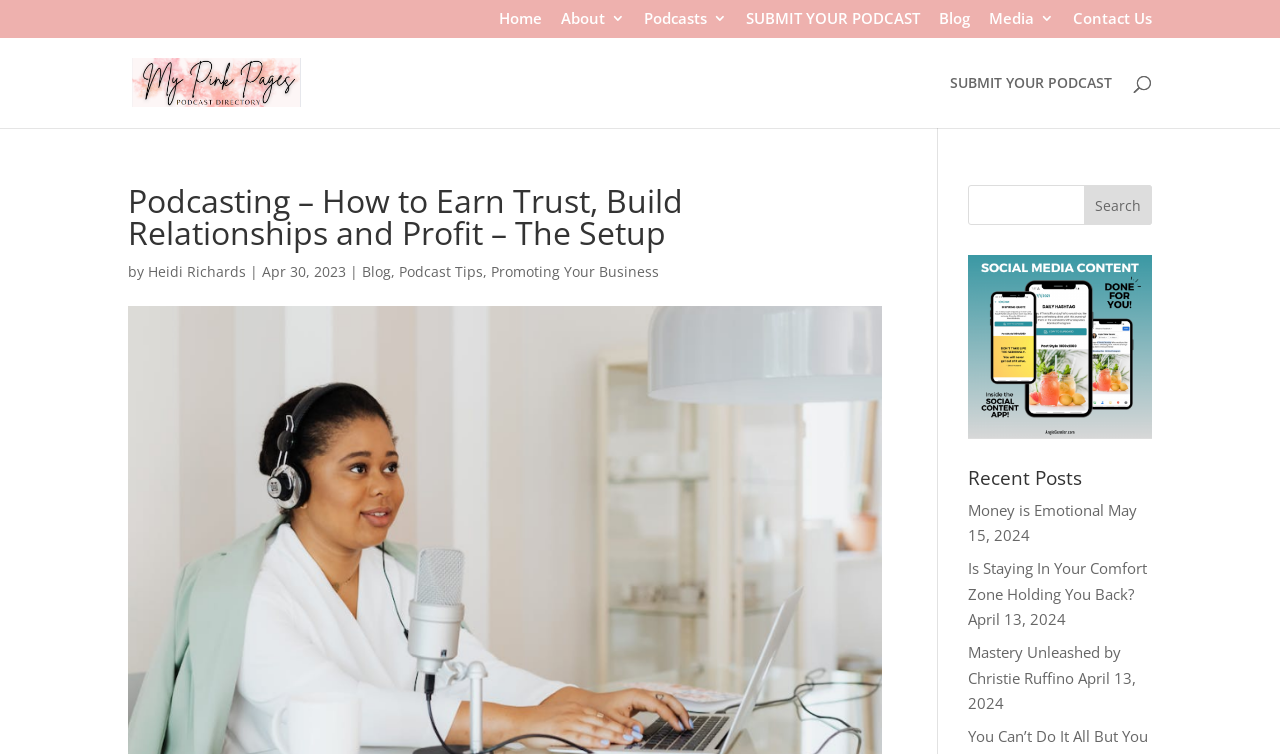Please find the bounding box coordinates of the clickable region needed to complete the following instruction: "submit your podcast". The bounding box coordinates must consist of four float numbers between 0 and 1, i.e., [left, top, right, bottom].

[0.583, 0.015, 0.719, 0.05]